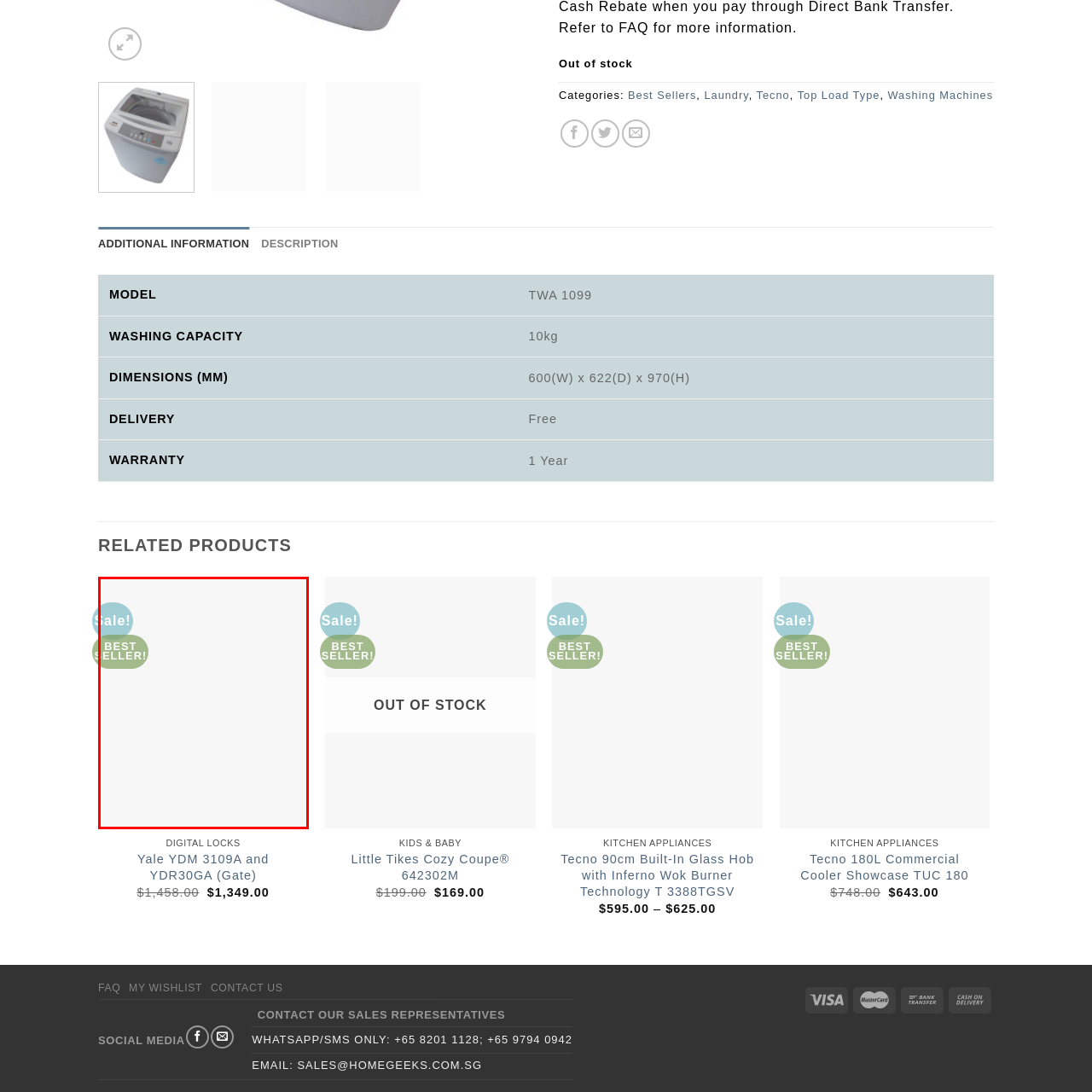Provide a thorough description of the scene captured within the red rectangle.

The image showcases two prominent promotional tags: "Sale!" and "BEST SELLER!" These eye-catching labels indicate that the featured product, the Yale digital door and gate locks bundle (YDM3109A and YDR30GA), is currently being offered at a discounted price and is highly popular among customers. The vibrant colors of the tags are designed to attract attention and highlight the special offers available, enticing potential buyers to take advantage of the sale while emphasizing the product's status as a best-seller in its category.